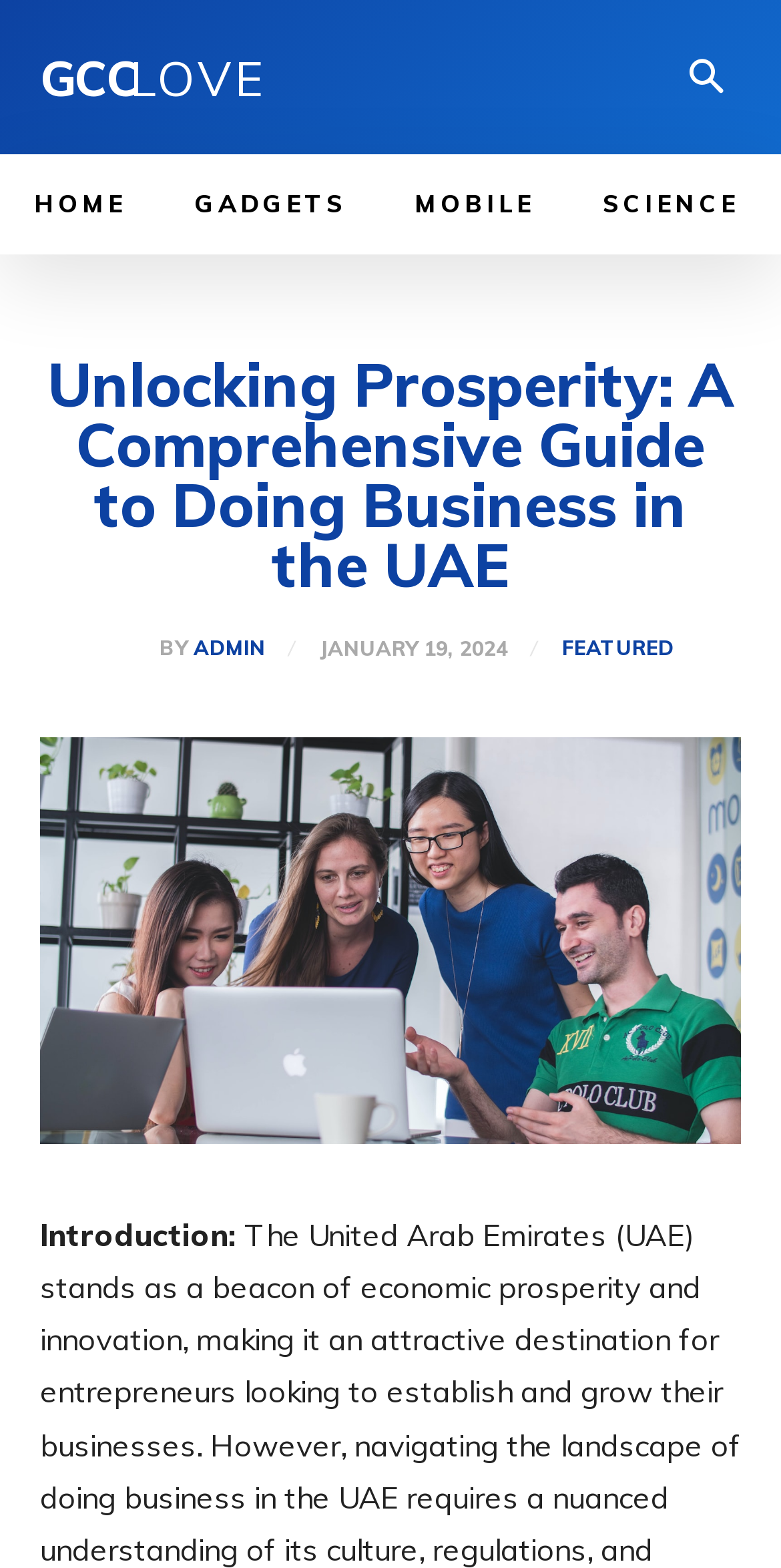Identify the bounding box coordinates of the region I need to click to complete this instruction: "search".

[0.861, 0.029, 0.949, 0.073]